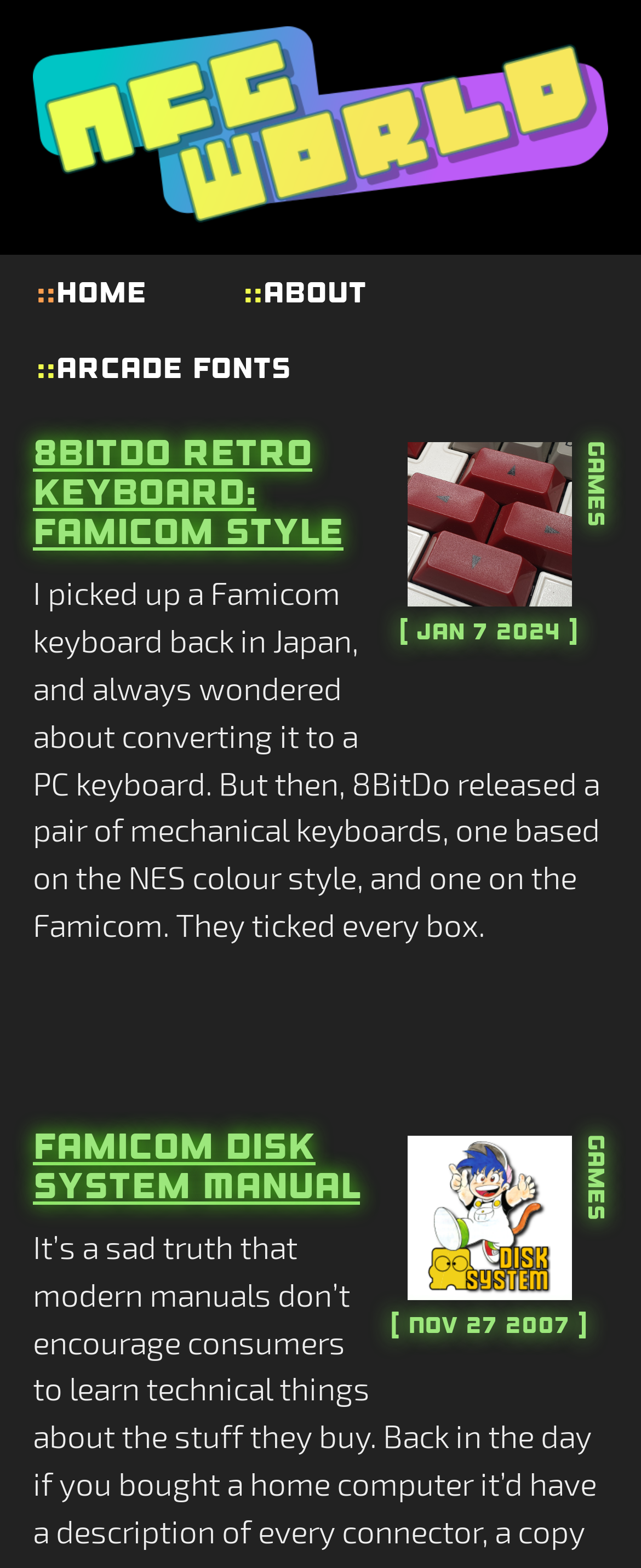What is the section title above the first game mentioned?
Examine the screenshot and reply with a single word or phrase.

Games